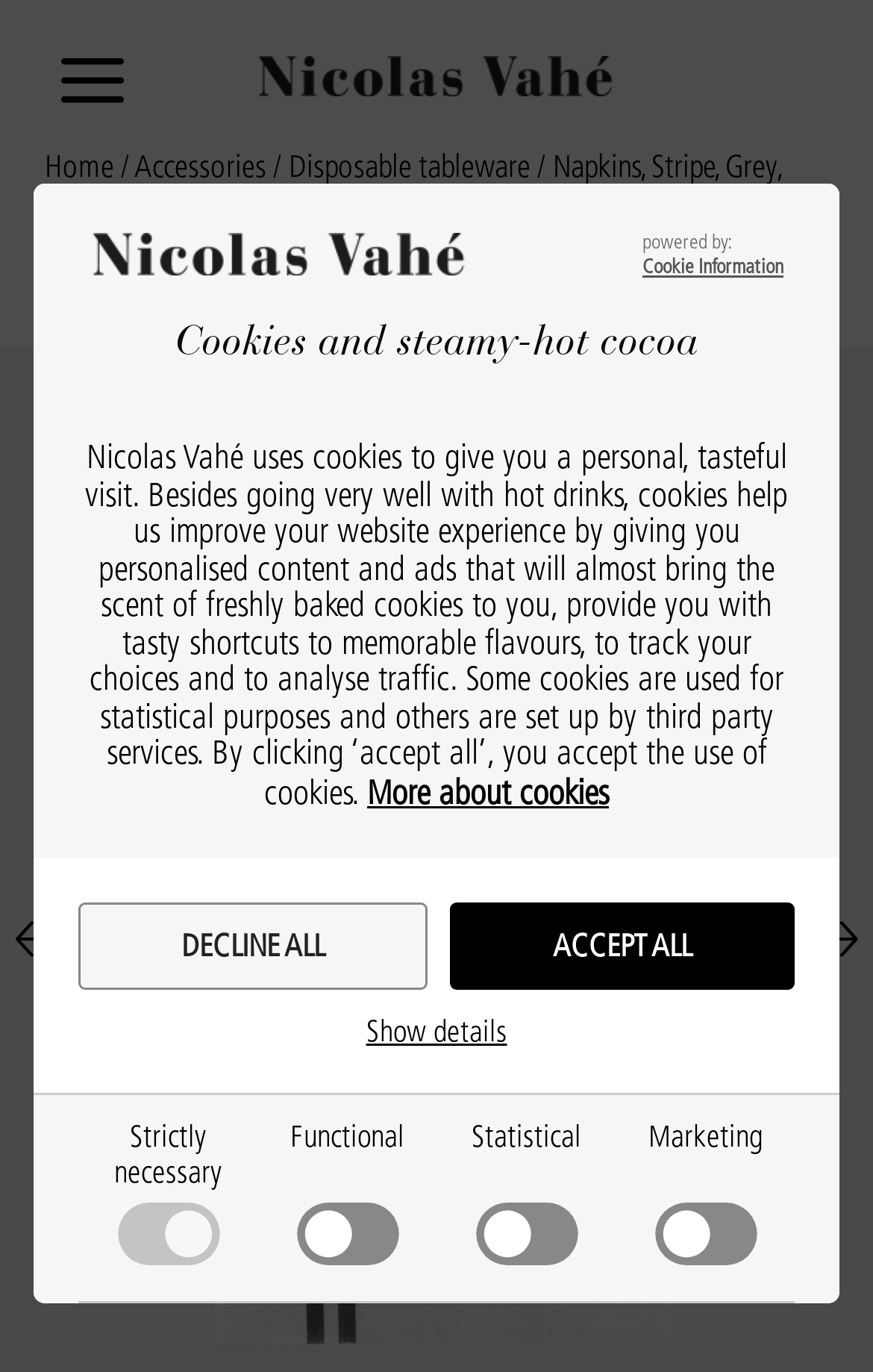What is the brand of the product?
Carefully analyze the image and provide a detailed answer to the question.

I found the brand of the product by looking at the logo image and the text 'Nicolas Vahé' in the root element, which suggests that the brand of the product is Nicolas Vahé.